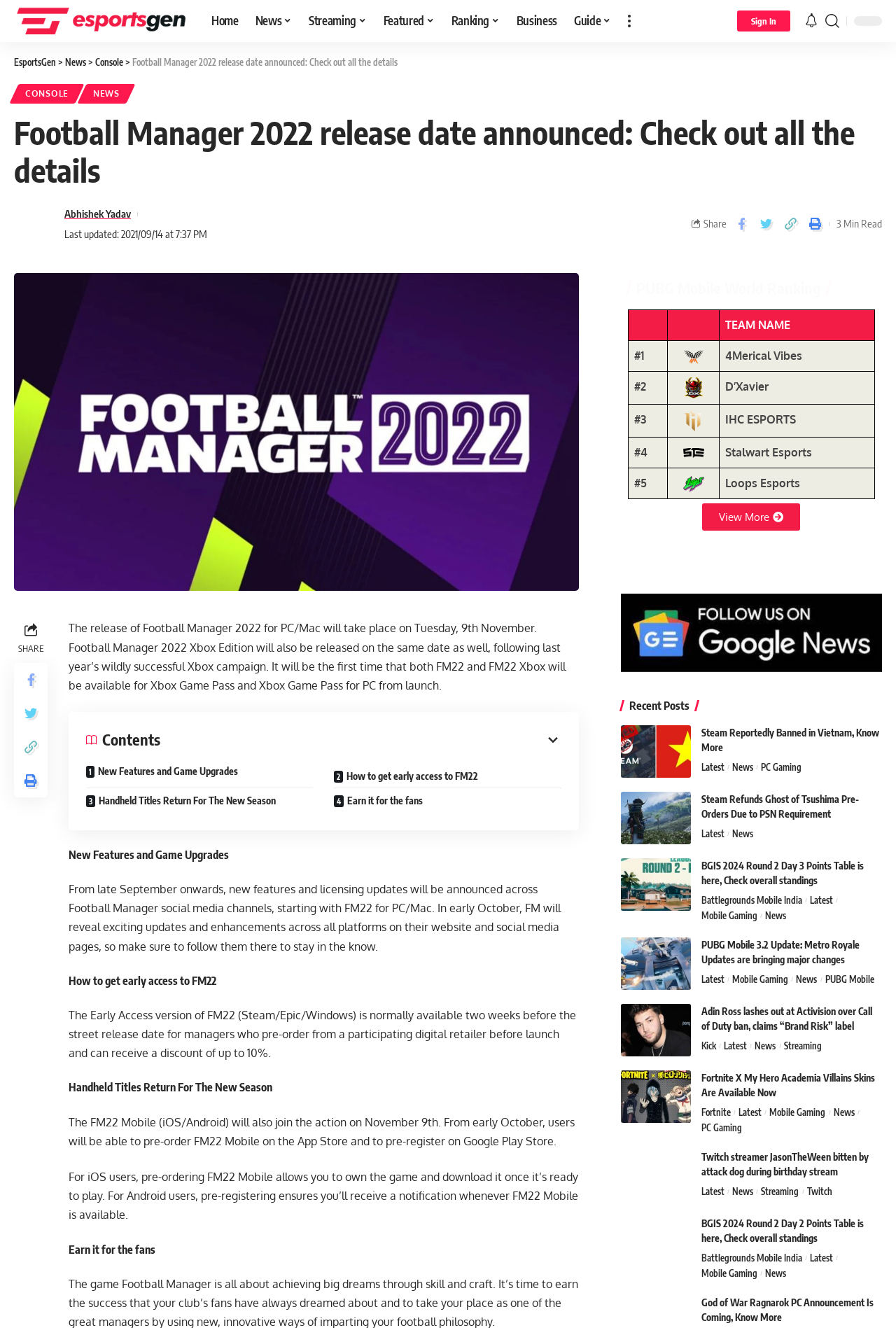Describe all the key features and sections of the webpage thoroughly.

The webpage is about the release date of Football Manager 2022, a popular video game. At the top, there is a navigation menu with links to different sections of the website, including "Home", "News", "Streaming", "Featured", "Ranking", "Business", and "Guide". Below the navigation menu, there is a header section with the title "Football Manager 2022 release date announced: Check out all the details" and a link to the author's name, Abhishek Yadav, accompanied by his image.

On the left side of the page, there is a sidebar with links to social media platforms and a "Share" button. Below the header section, there is a large image related to Football Manager 2022. The main content of the page is divided into several sections, each with a heading and a brief description. The sections include "New Features and Game Upgrades", "How to get early access to FM22", "Handheld Titles Return For The New Season", and "Earn it for the fans".

In the "New Features and Game Upgrades" section, there is a paragraph of text describing the upcoming features and licensing updates for Football Manager 2022. The "How to get early access to FM22" section explains how to get early access to the game by pre-ordering from a participating digital retailer. The "Handheld Titles Return For The New Season" section announces the return of handheld titles for the new season, and the "Earn it for the fans" section appears to be a motivational message for fans.

At the bottom of the page, there is a table ranking PUBG Mobile teams, with columns for team names and rankings.